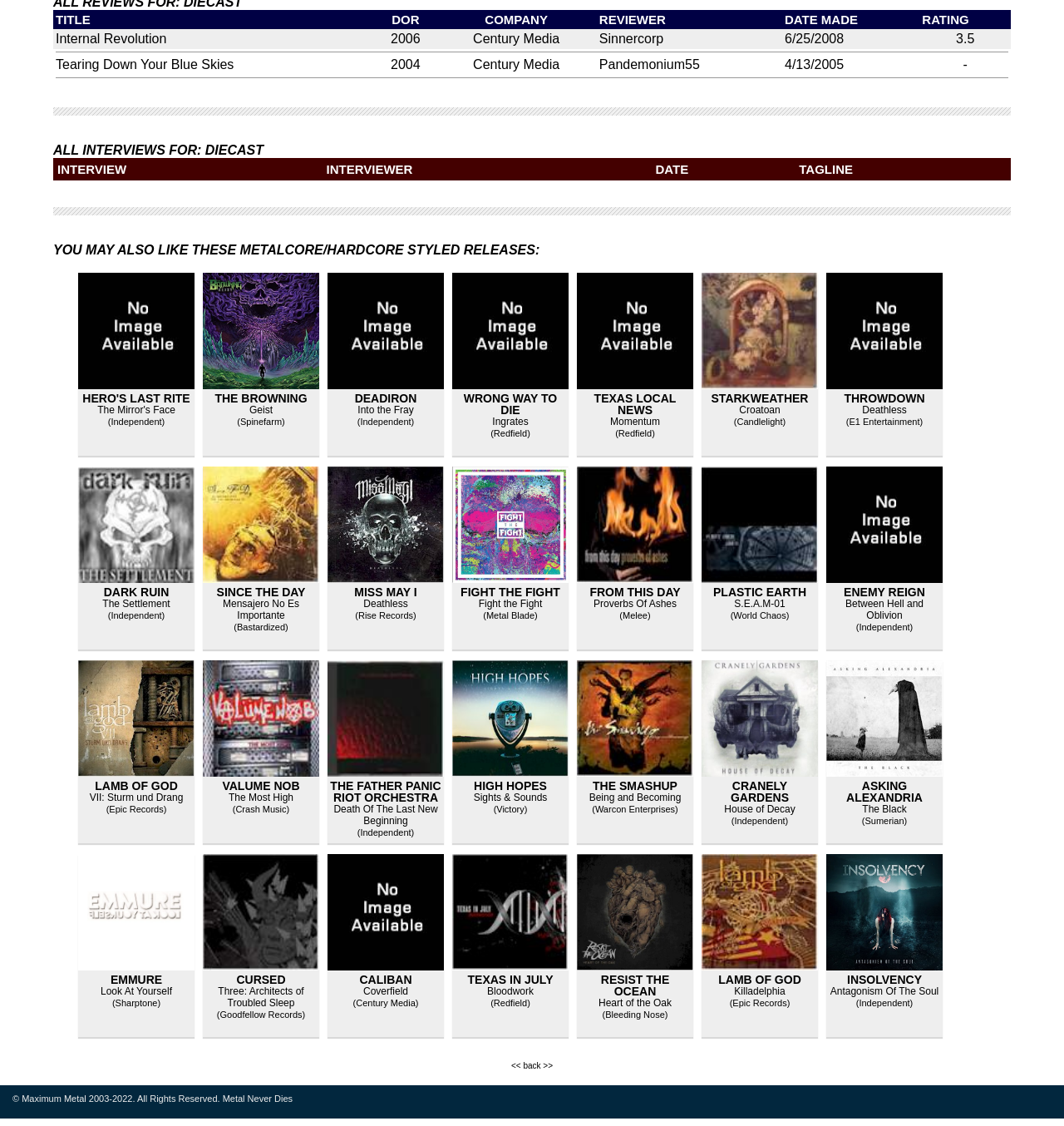Please answer the following question using a single word or phrase: 
What is the tagline of the interview section?

None